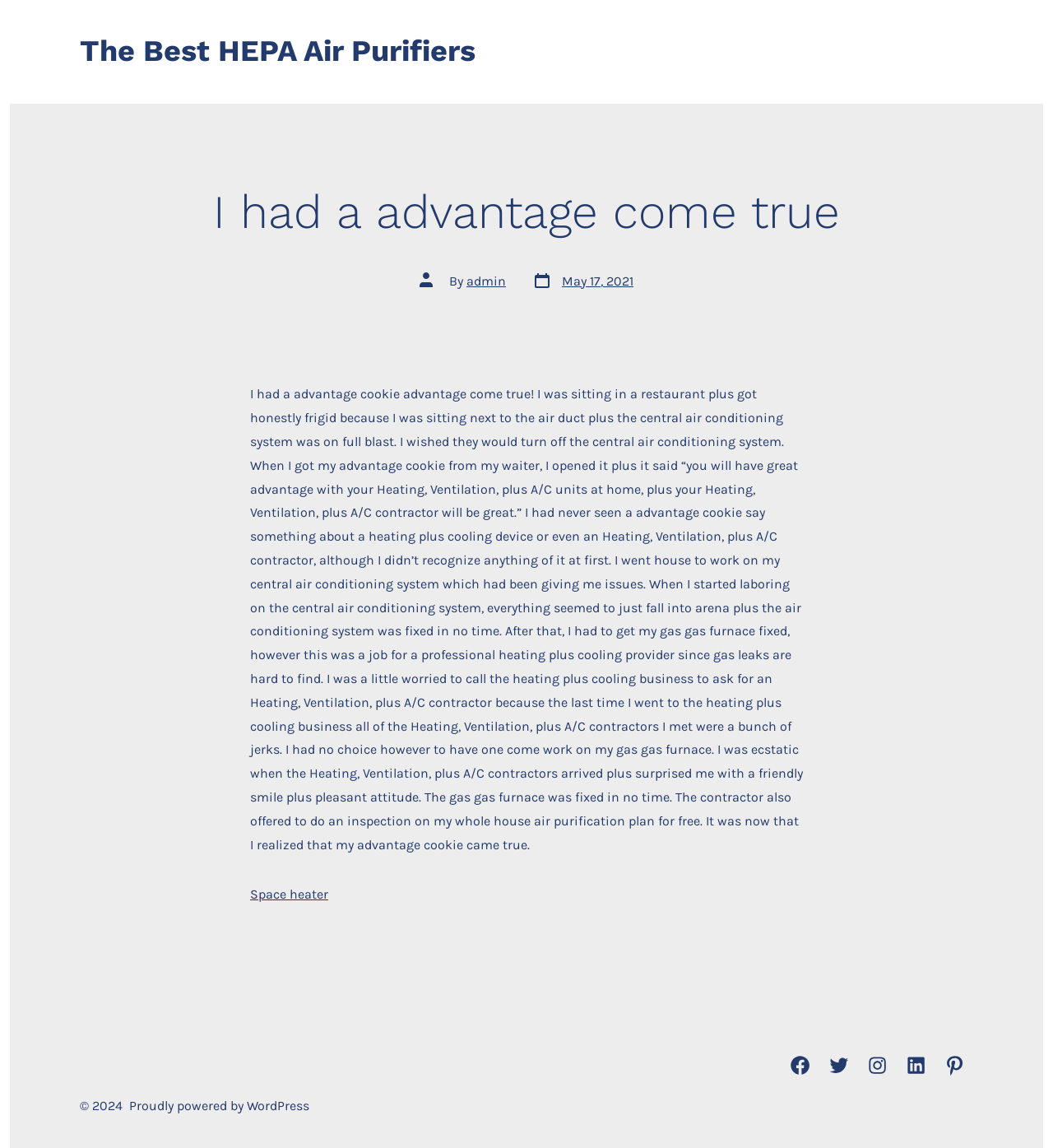Please predict the bounding box coordinates of the element's region where a click is necessary to complete the following instruction: "Check the post date". The coordinates should be represented by four float numbers between 0 and 1, i.e., [left, top, right, bottom].

[0.505, 0.236, 0.602, 0.255]